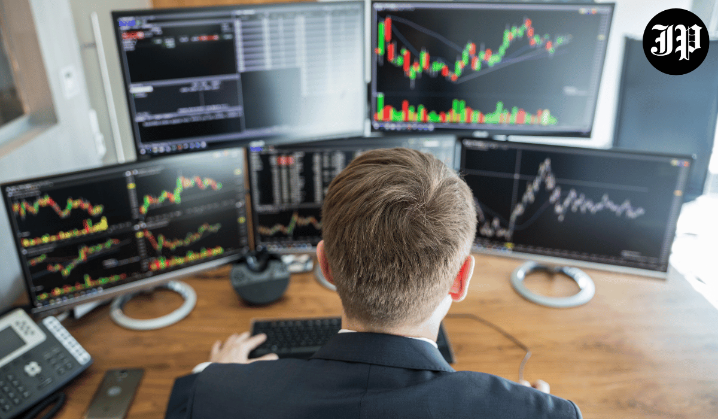Analyze the image and provide a detailed answer to the question: What are the monitors displaying?

The multiple computer monitors surrounding the person are displaying intricate stock market data and trading graphs, which feature fluctuating prices and colorful indicators signifying market trends, suggesting a dynamic trading environment.